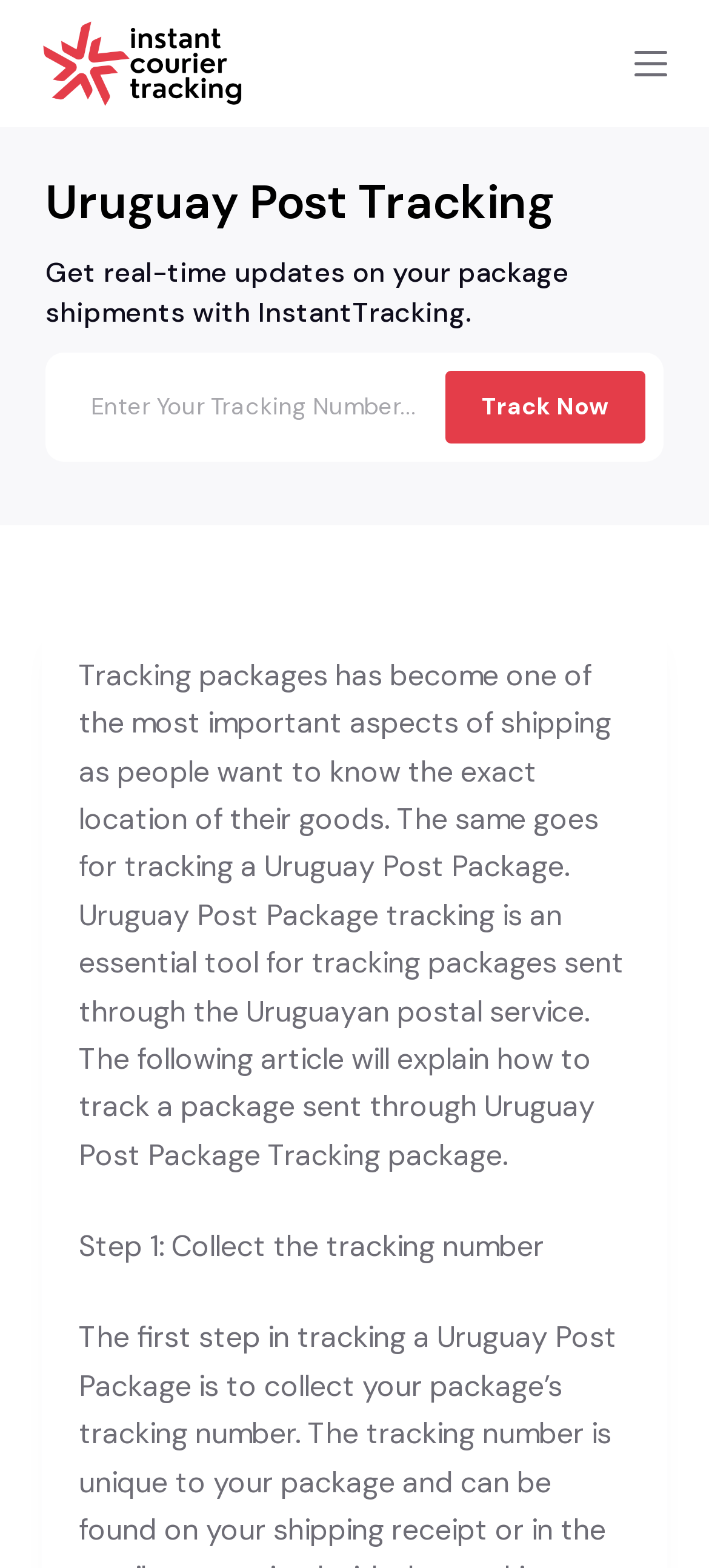What is the function of the 'Track Now' button?
Using the image as a reference, answer the question in detail.

The 'Track Now' button is located next to the tracking number input field, suggesting that it is used to submit the tracking number and initiate the tracking process.